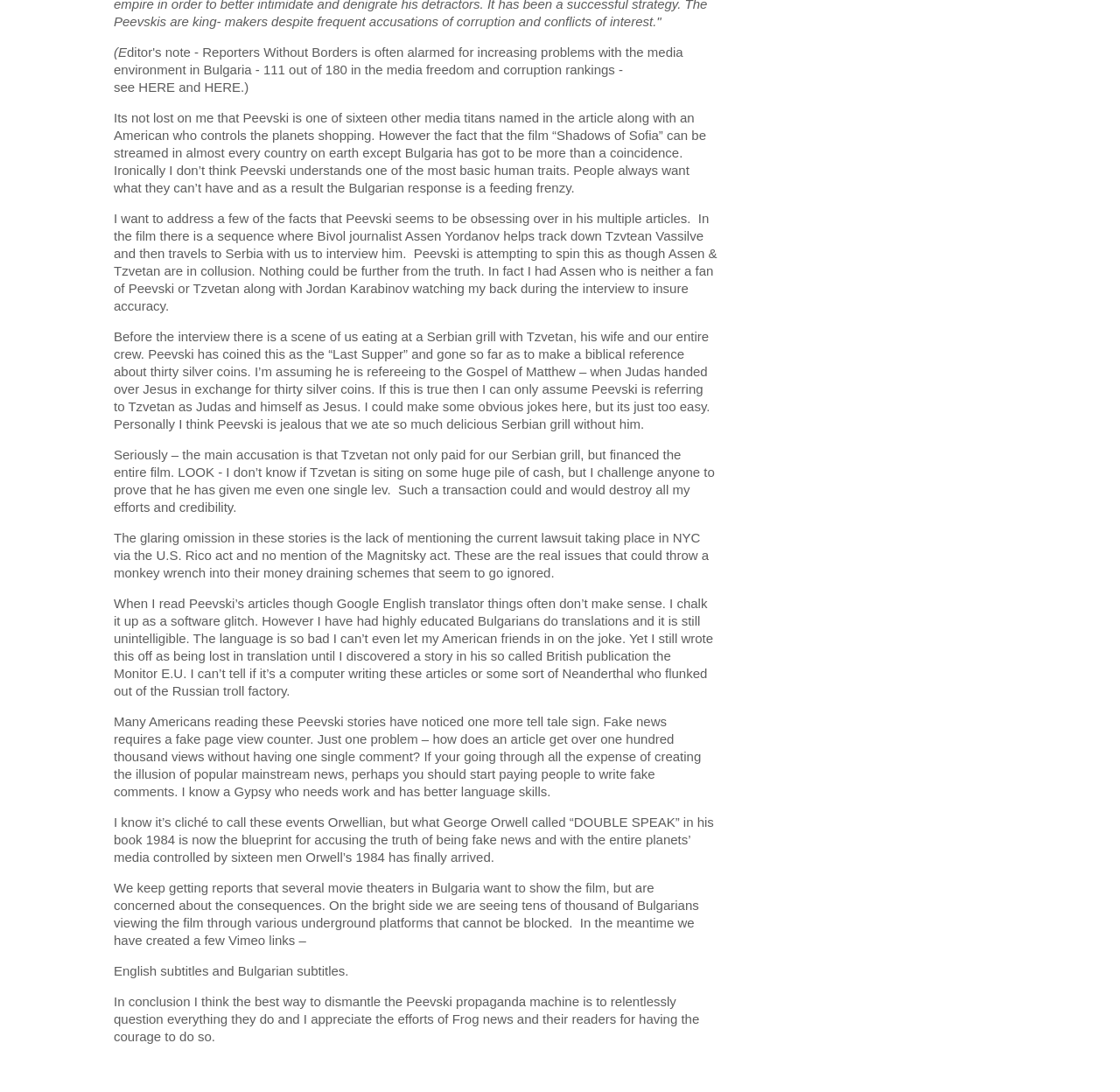From the webpage screenshot, identify the region described by Magnitsky act. Provide the bounding box coordinates as (top-left x, top-left y, bottom-right x, bottom-right y), with each value being a floating point number between 0 and 1.

[0.328, 0.502, 0.399, 0.516]